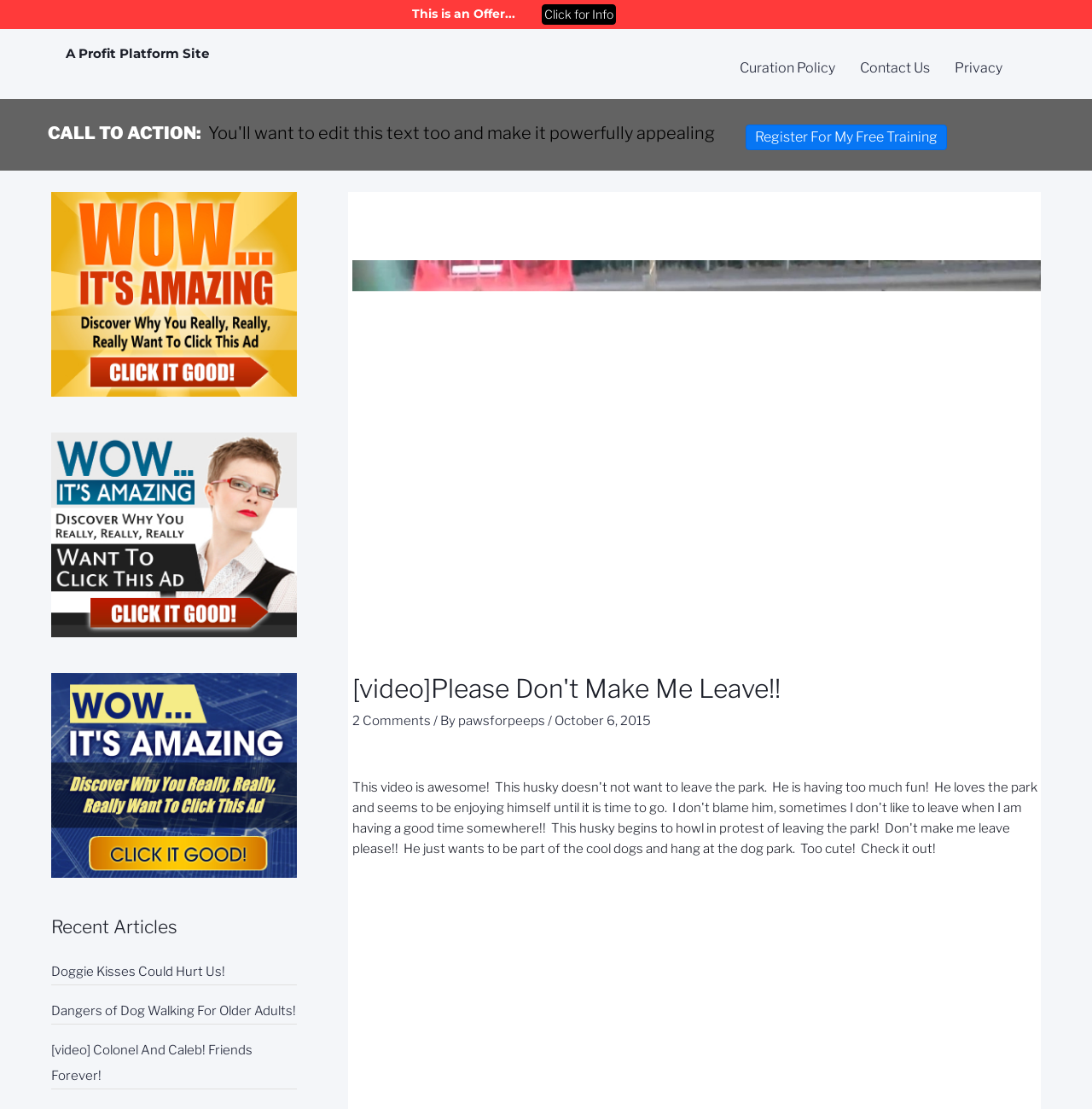Can you extract the headline from the webpage for me?

[video]Please Don't Make Me Leave!!